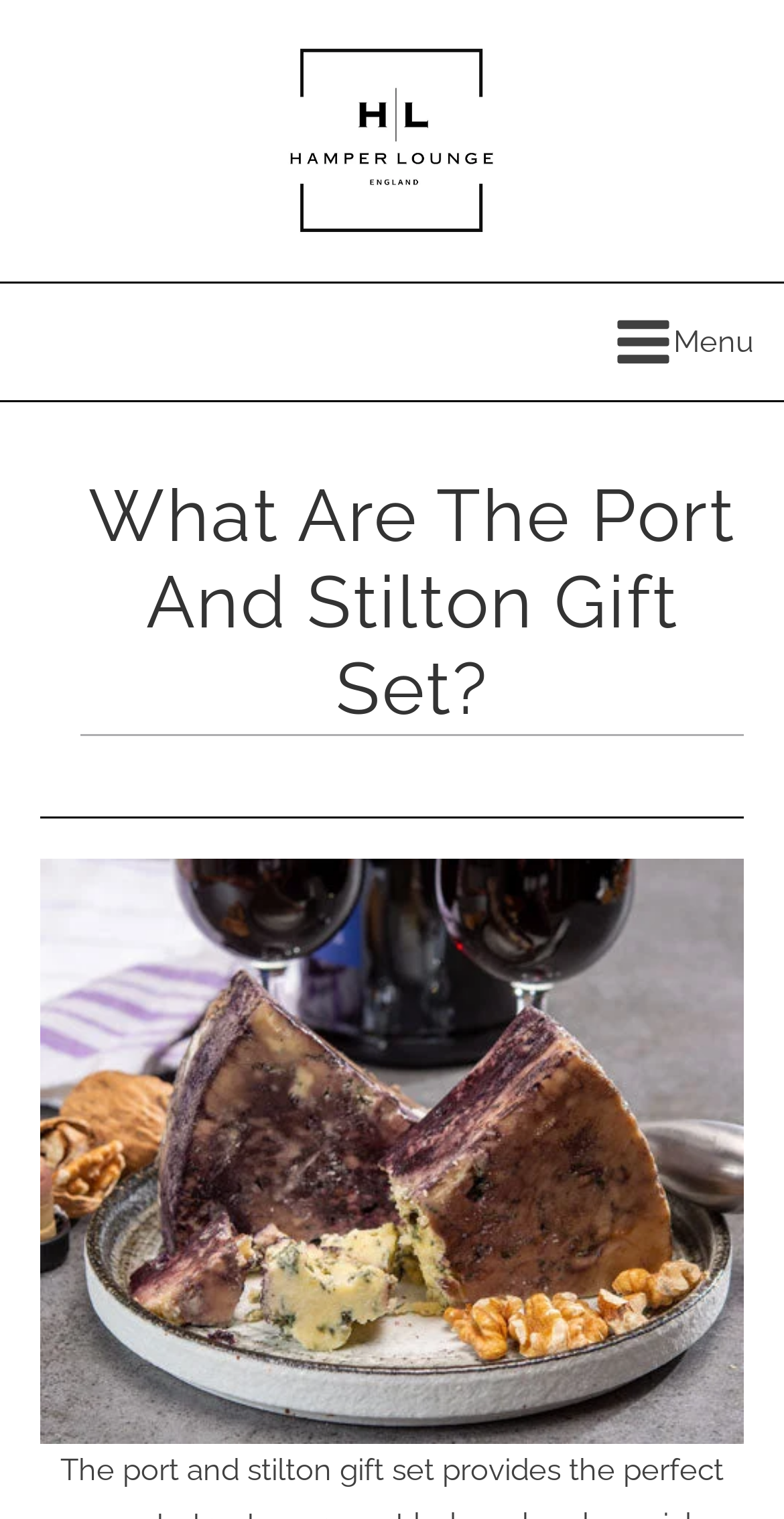Answer the question with a single word or phrase: 
How many bars are in the rating?

3